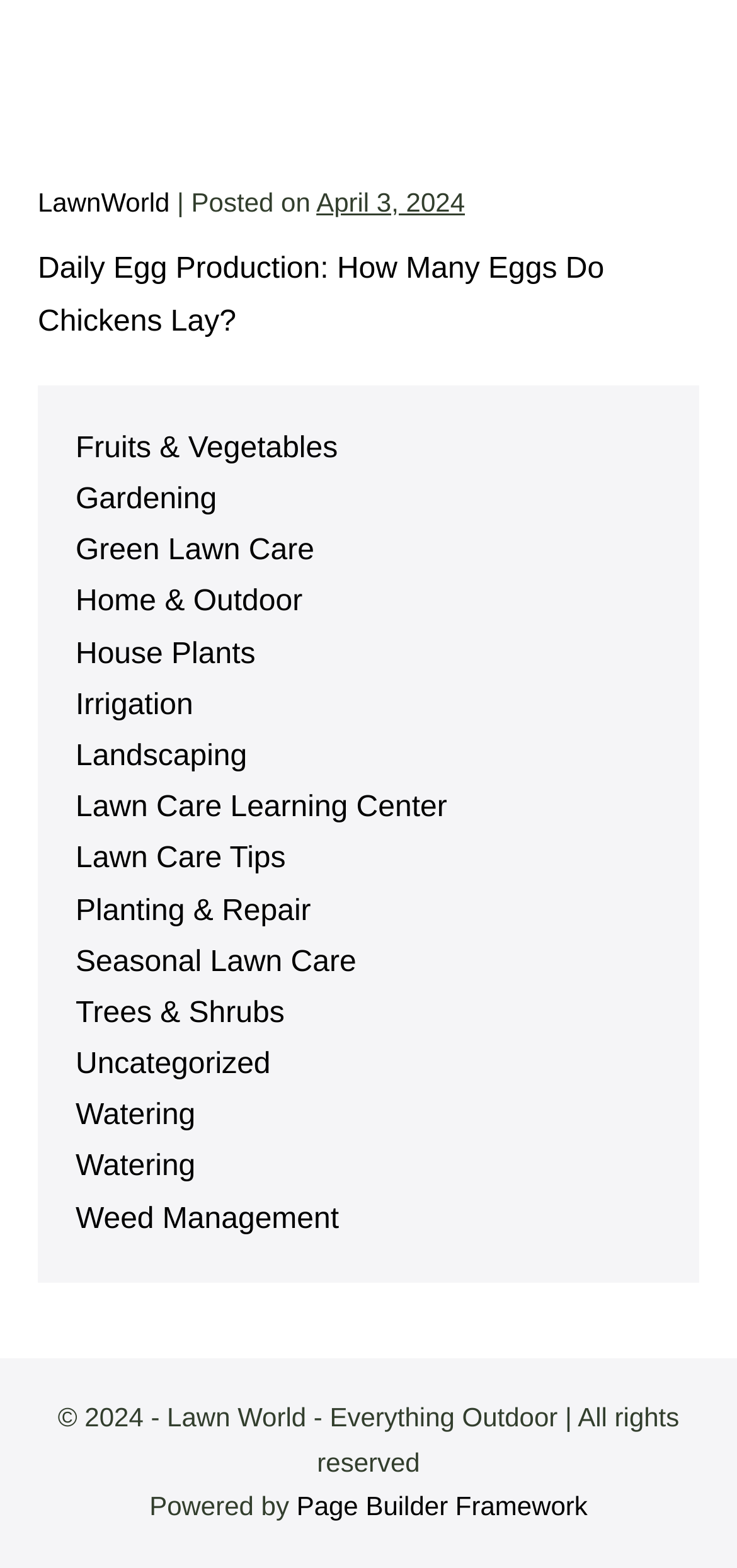What is the title of the website?
We need a detailed and meticulous answer to the question.

The title of the website can be found at the top of the webpage, where it says 'LawnWorld' in a link format.